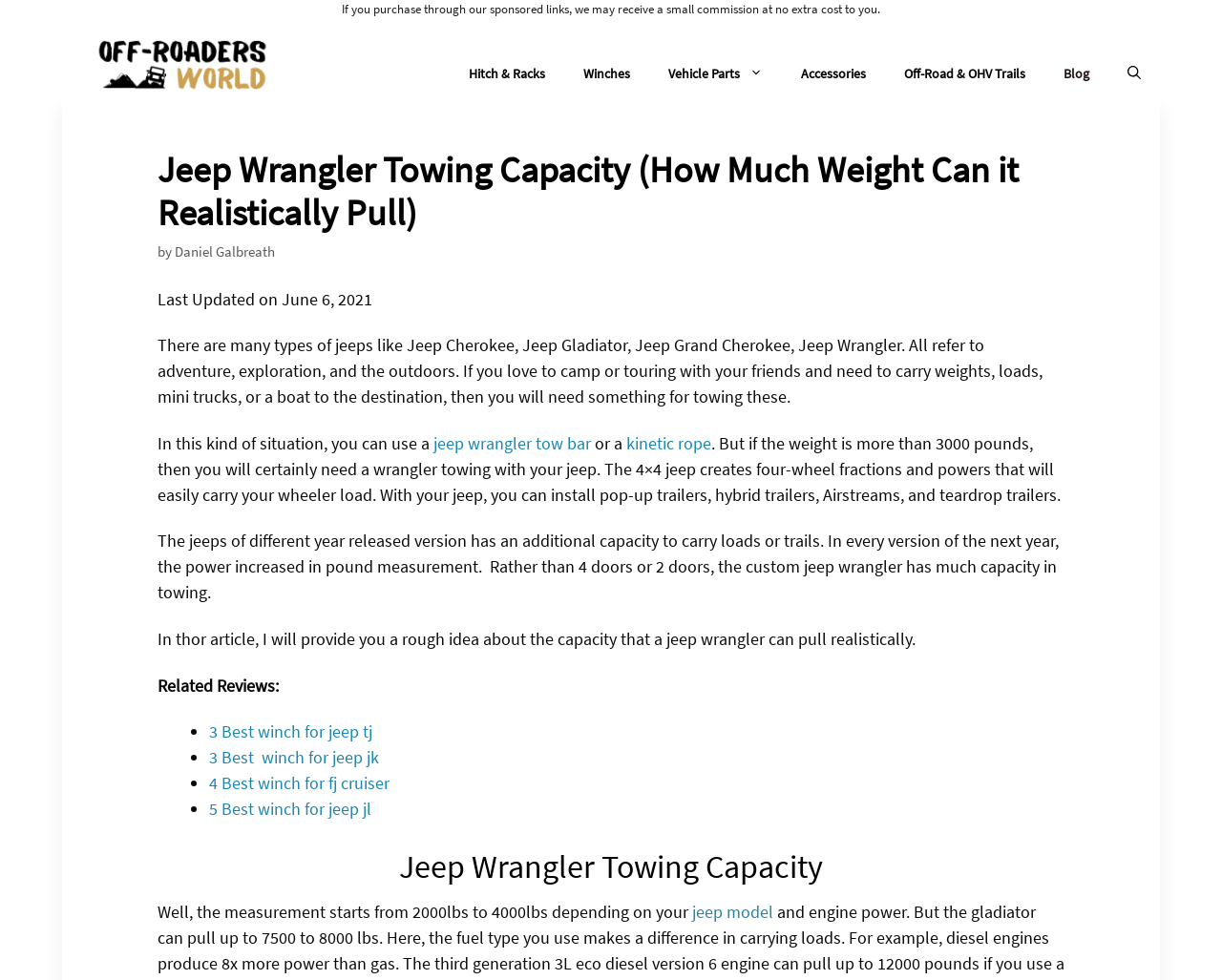Please specify the bounding box coordinates of the clickable region to carry out the following instruction: "Click on the OffRoaders World link". The coordinates should be four float numbers between 0 and 1, in the format [left, top, right, bottom].

[0.076, 0.053, 0.224, 0.075]